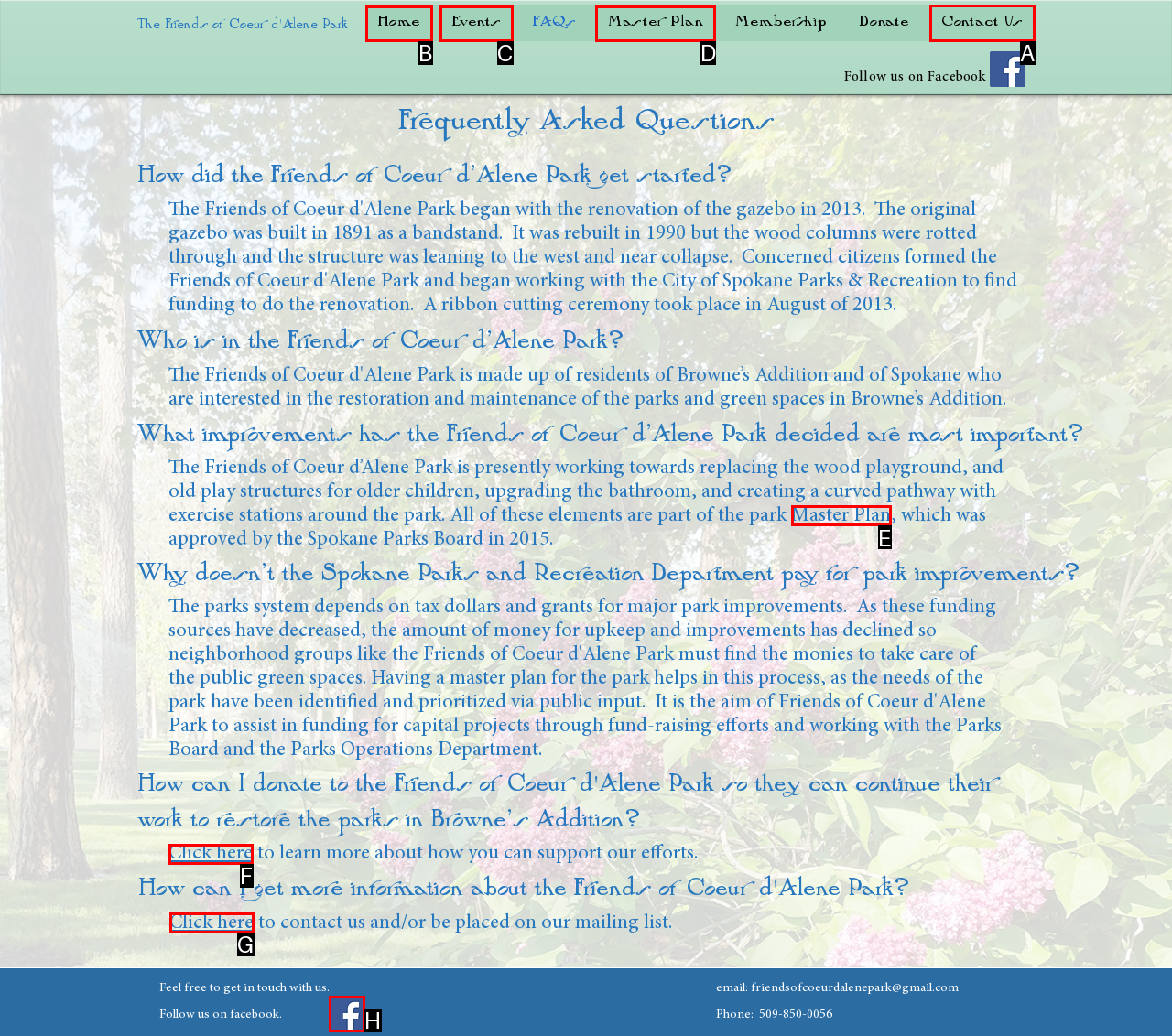Identify the correct letter of the UI element to click for this task: Click on Contact Us
Respond with the letter from the listed options.

A